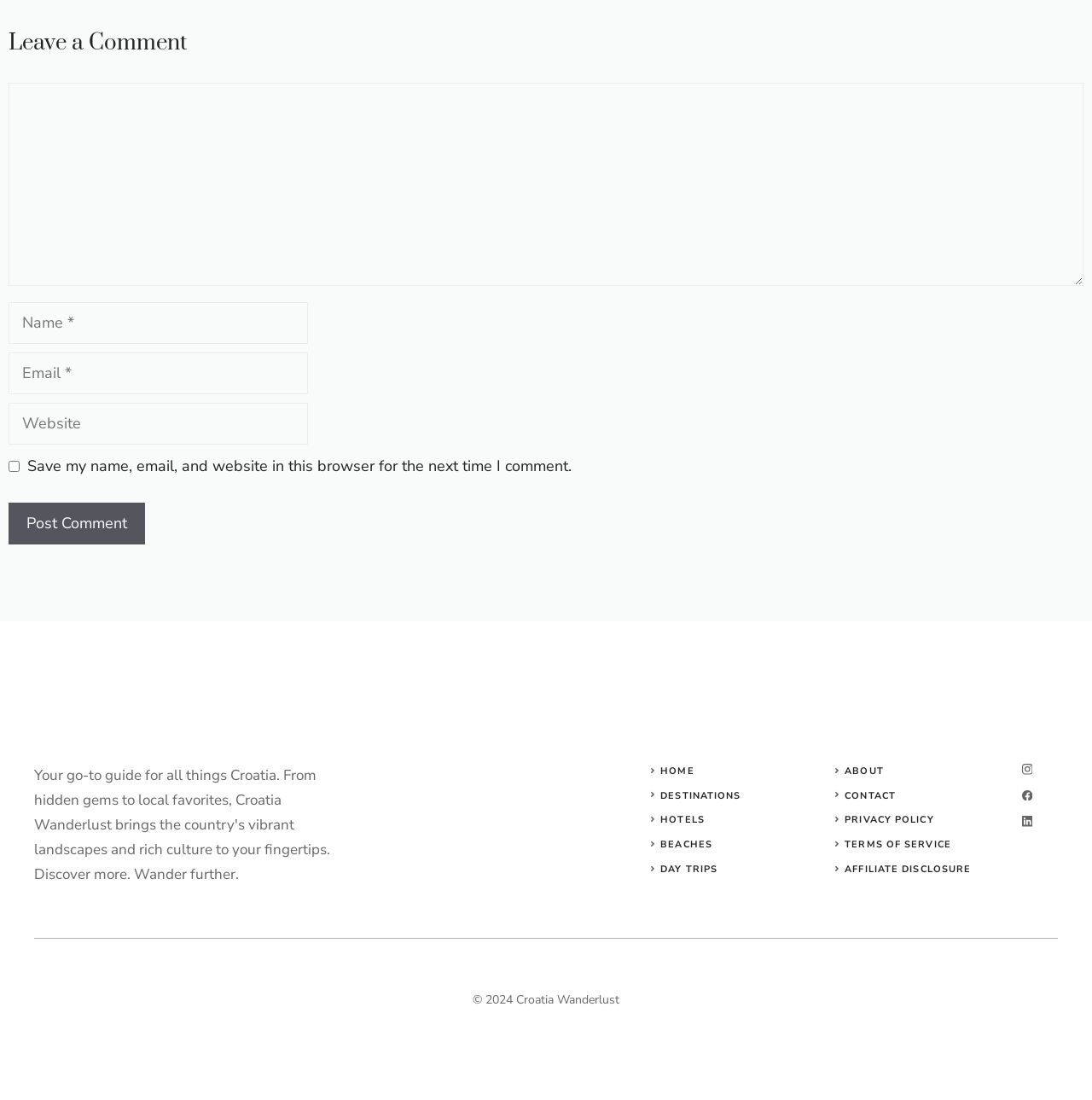Please determine the bounding box coordinates of the element to click on in order to accomplish the following task: "Leave a comment". Ensure the coordinates are four float numbers ranging from 0 to 1, i.e., [left, top, right, bottom].

[0.008, 0.026, 0.992, 0.054]